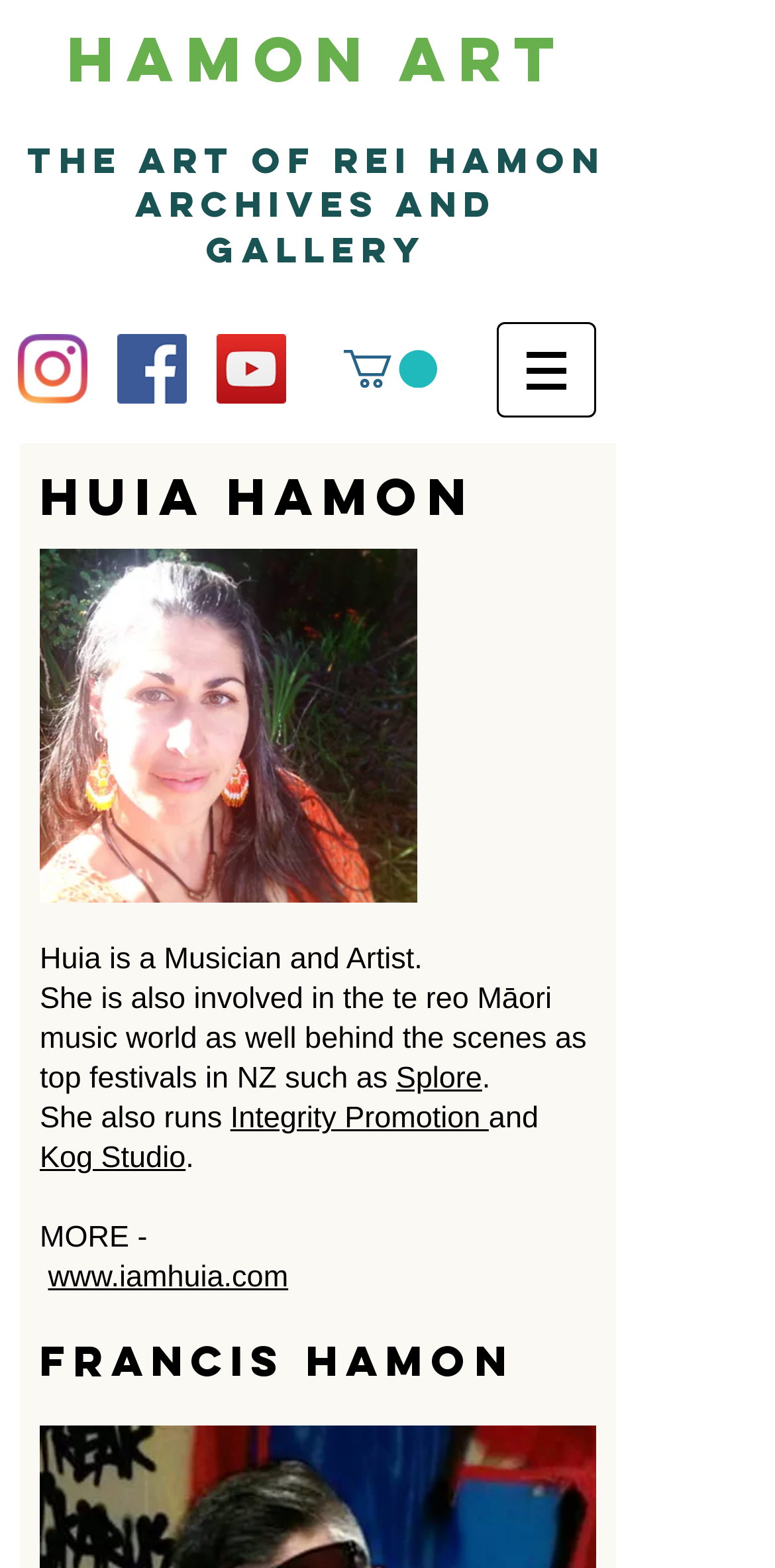Identify the bounding box coordinates of the region that needs to be clicked to carry out this instruction: "Enter your name". Provide these coordinates as four float numbers ranging from 0 to 1, i.e., [left, top, right, bottom].

None